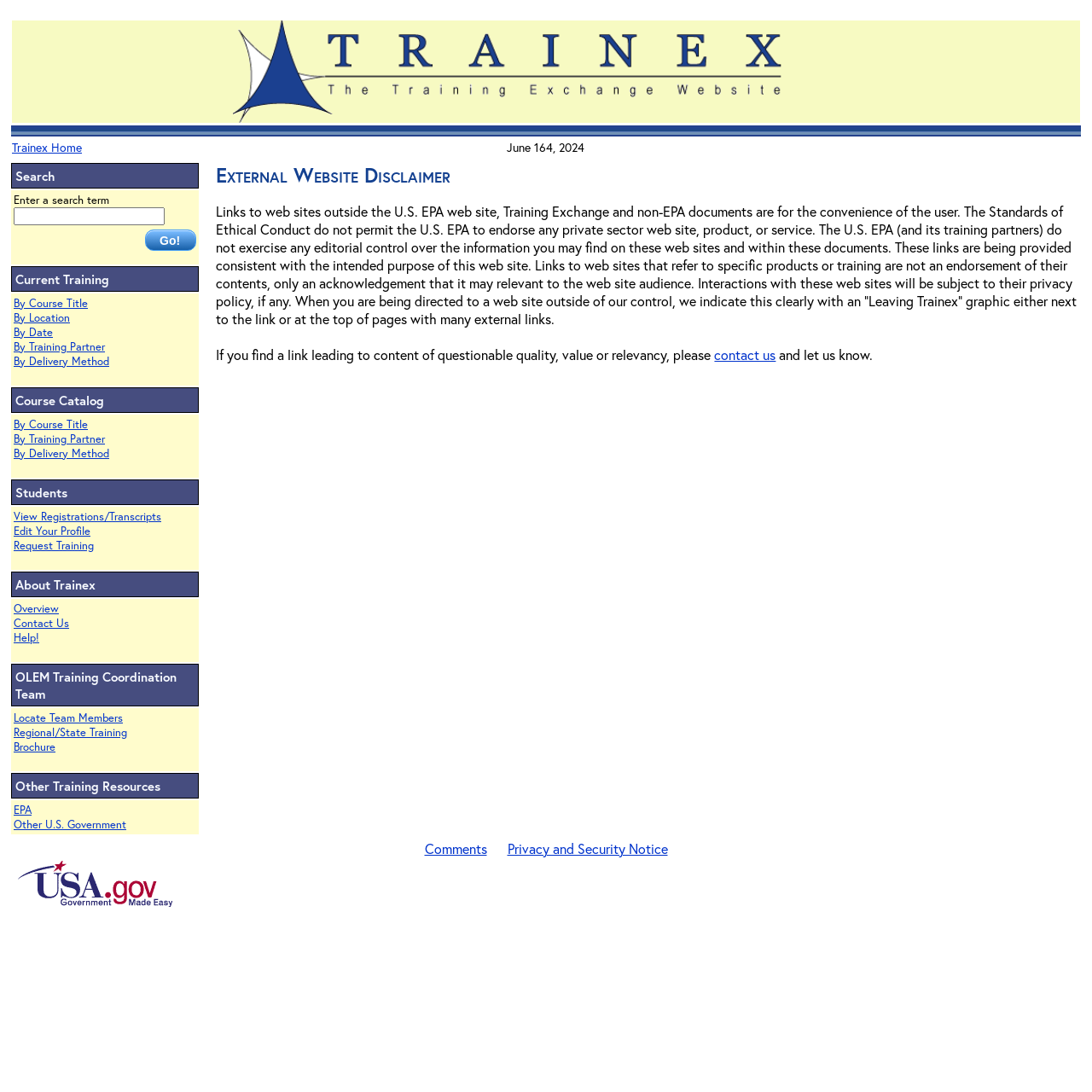Please respond to the question with a concise word or phrase:
What is the contact information for reporting questionable content?

Contact us